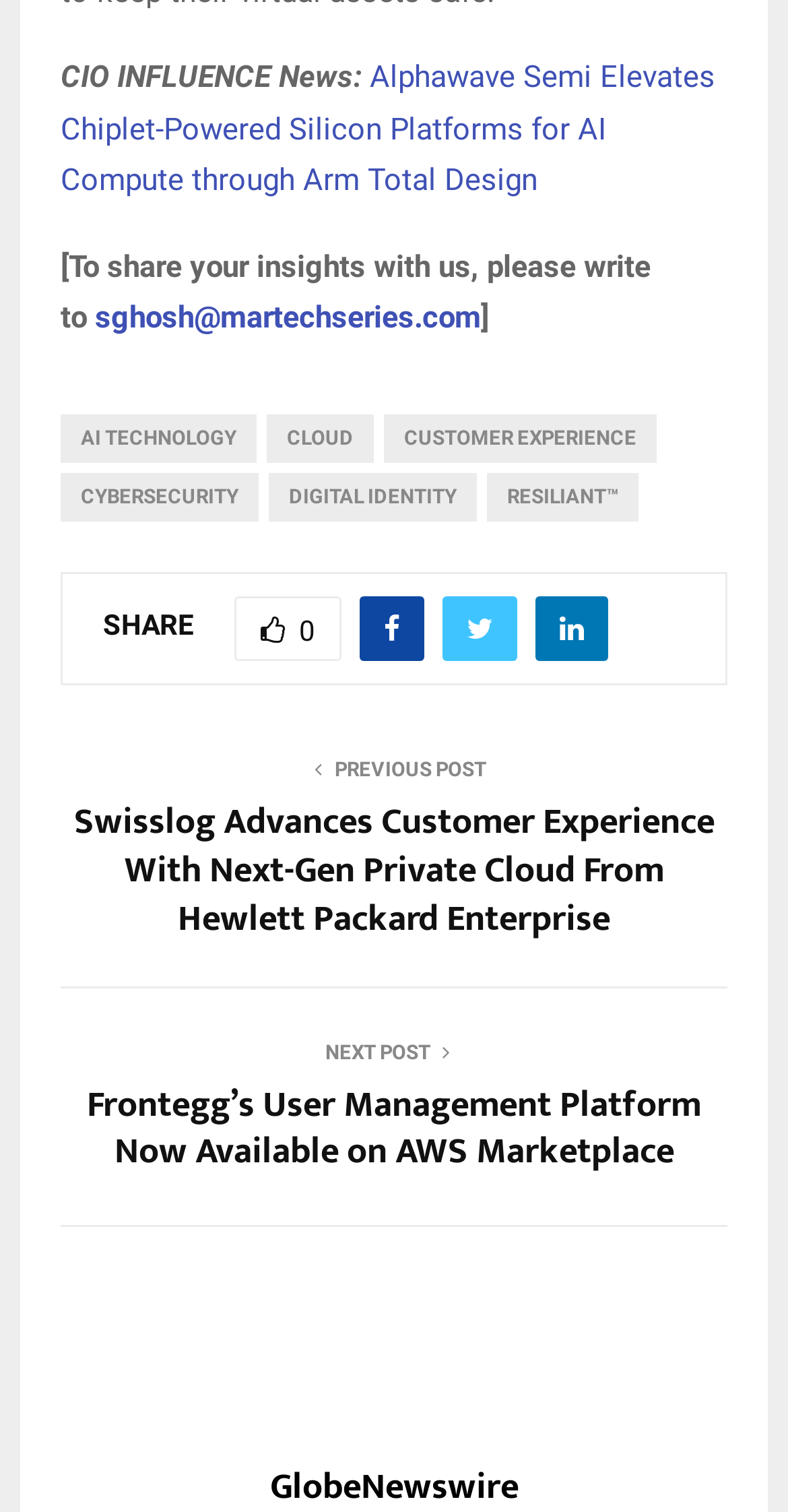Identify the bounding box coordinates of the clickable region to carry out the given instruction: "View the image".

[0.397, 0.839, 0.603, 0.946]